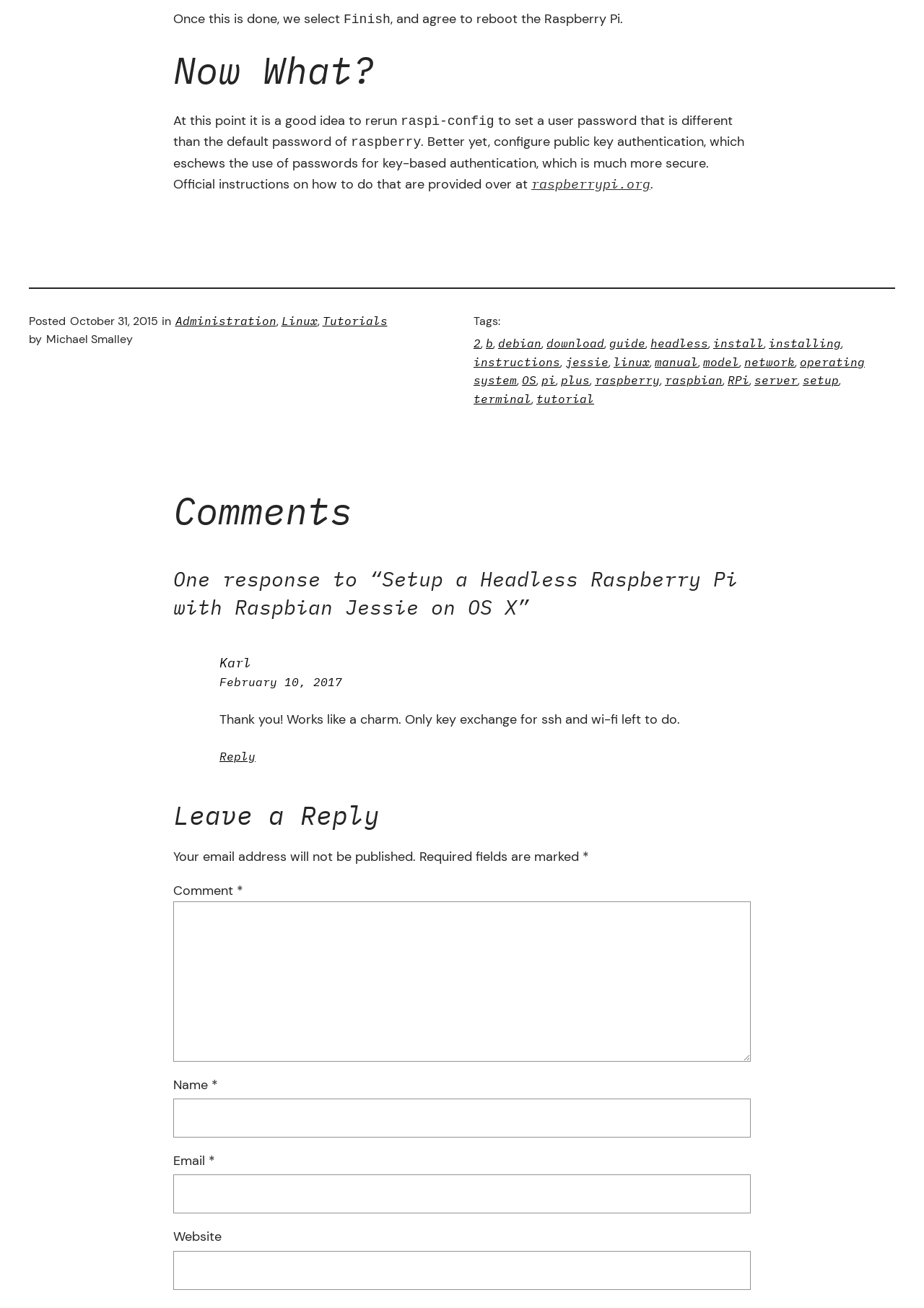What is the purpose of rerunning raspi-config?
Based on the visual information, provide a detailed and comprehensive answer.

According to the text, after finishing the setup, it is a good idea to rerun raspi-config to set a user password that is different from the default password of 'raspberry'.